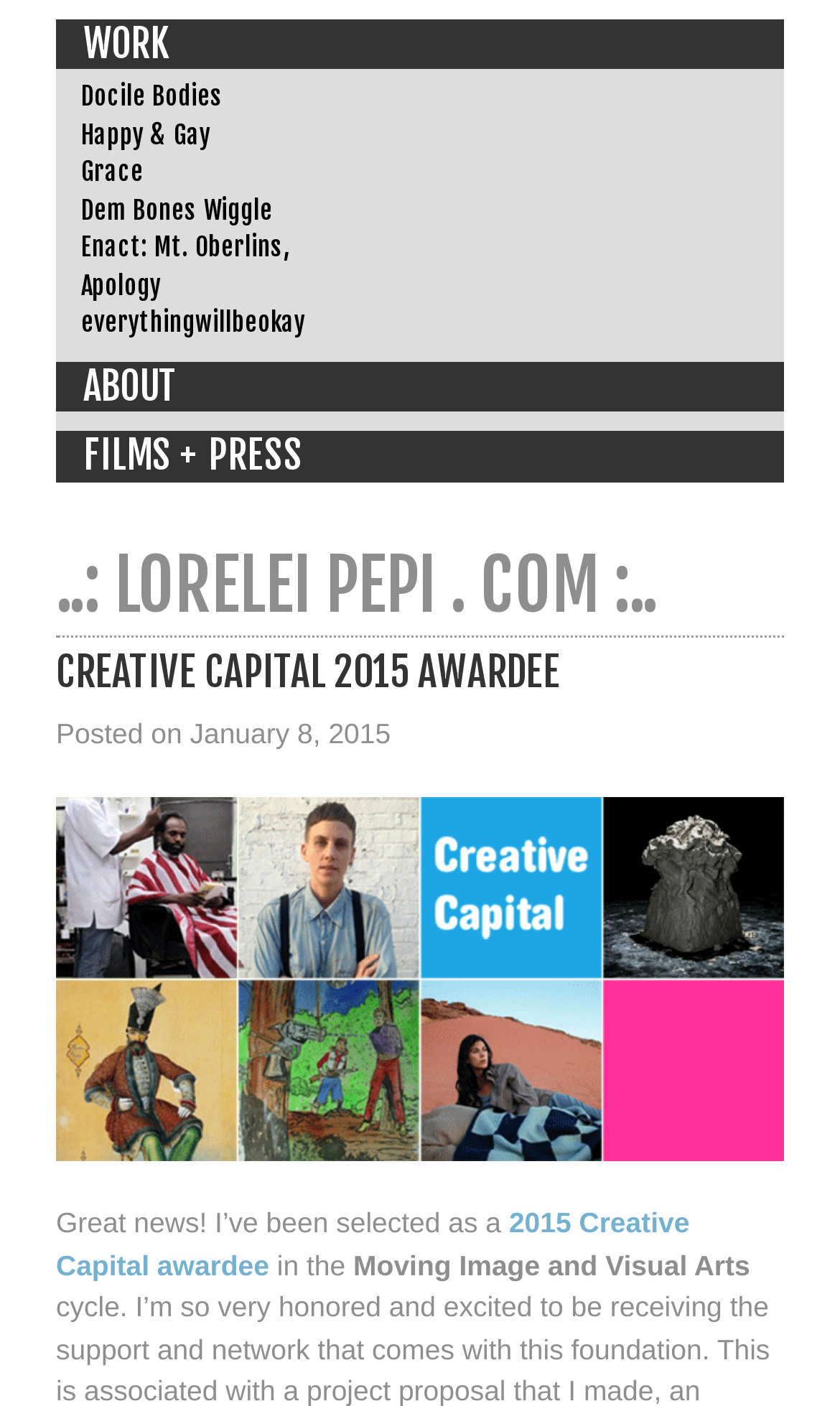Can you give a comprehensive explanation to the question given the content of the image?
What is the name of the website?

The name of the website can be determined by looking at the top-most heading element '..: LORELEI PEPI. COM :..' which is likely to be the title of the website.